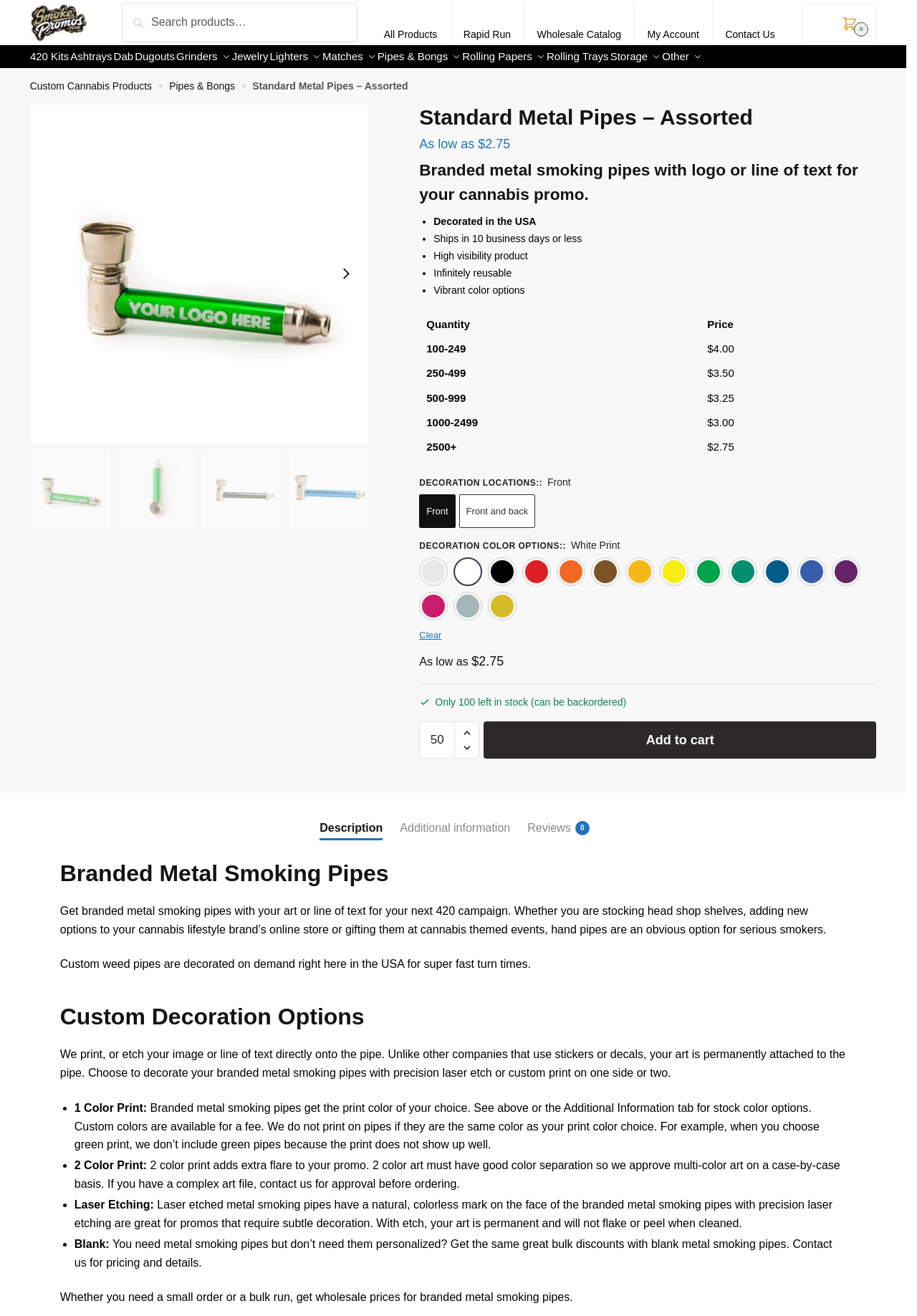How many color options are available for decoration?
Provide a thorough and detailed answer to the question.

The webpage lists four color options for decoration: White Print, and three other colors represented by images.